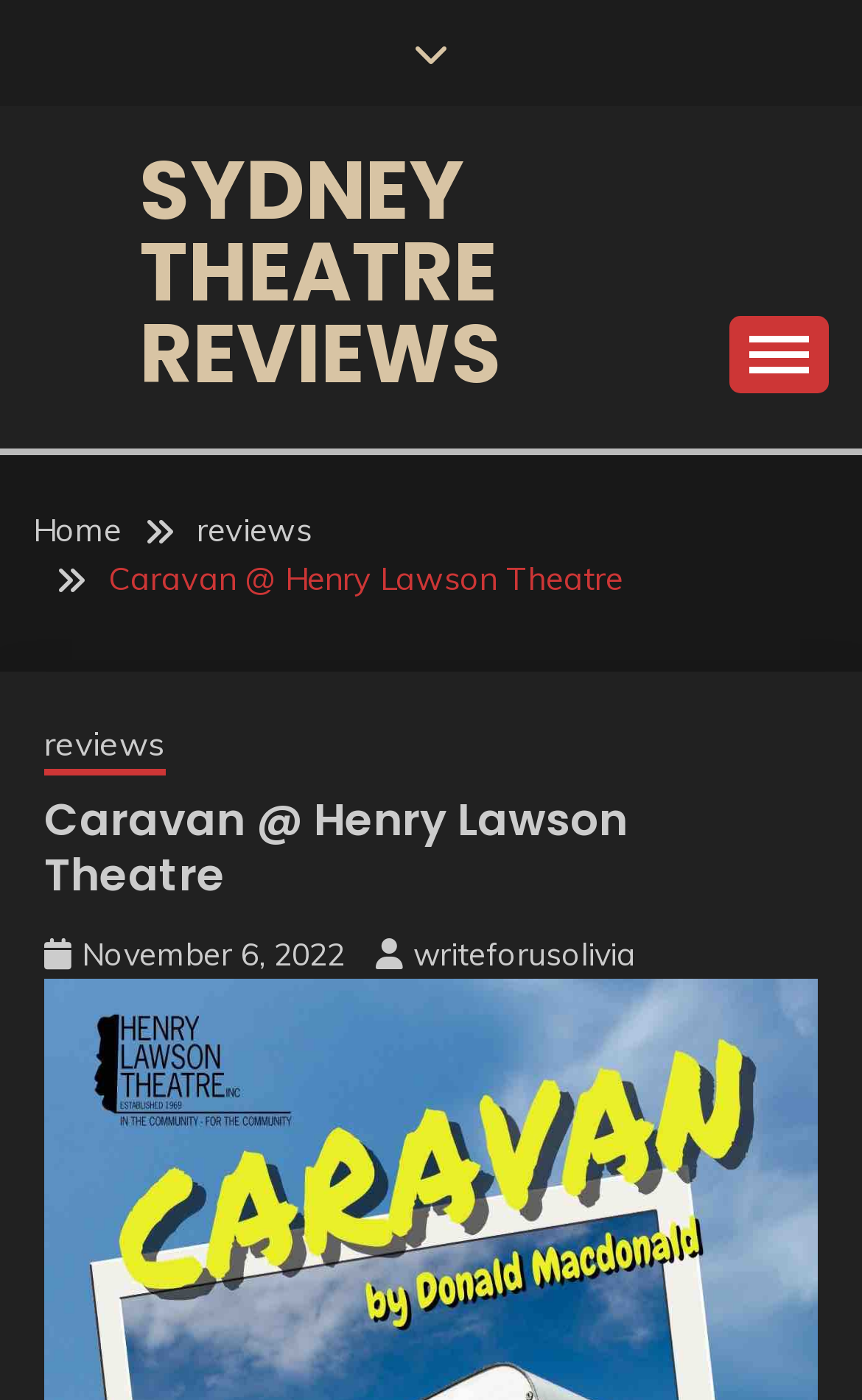How many links are in the breadcrumbs navigation?
Please respond to the question with a detailed and informative answer.

I counted the links in the breadcrumbs navigation section, which are 'Home', 'reviews', 'Caravan @ Henry Lawson Theatre', and 'reviews' again. There are 4 links in total.